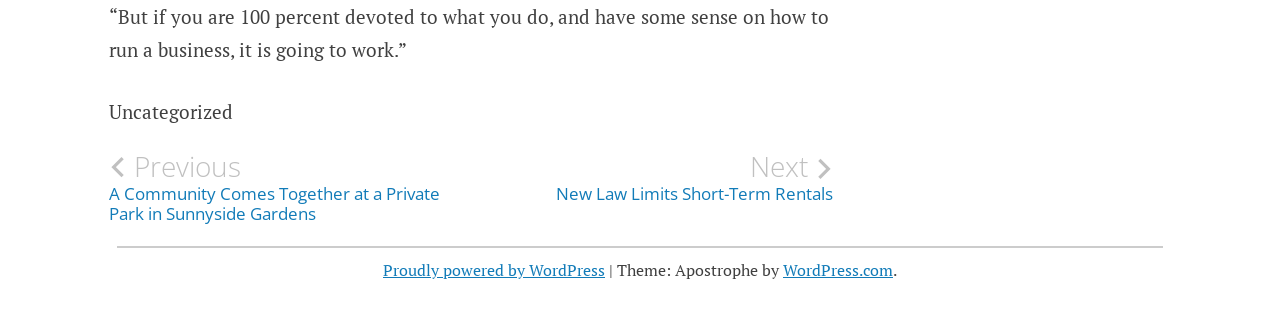What is the name of the theme used by the website?
Provide a fully detailed and comprehensive answer to the question.

The name of the theme used by the website can be found in the content info section at the bottom of the webpage, where it is written as 'Theme: Apostrophe by WordPress.com'.